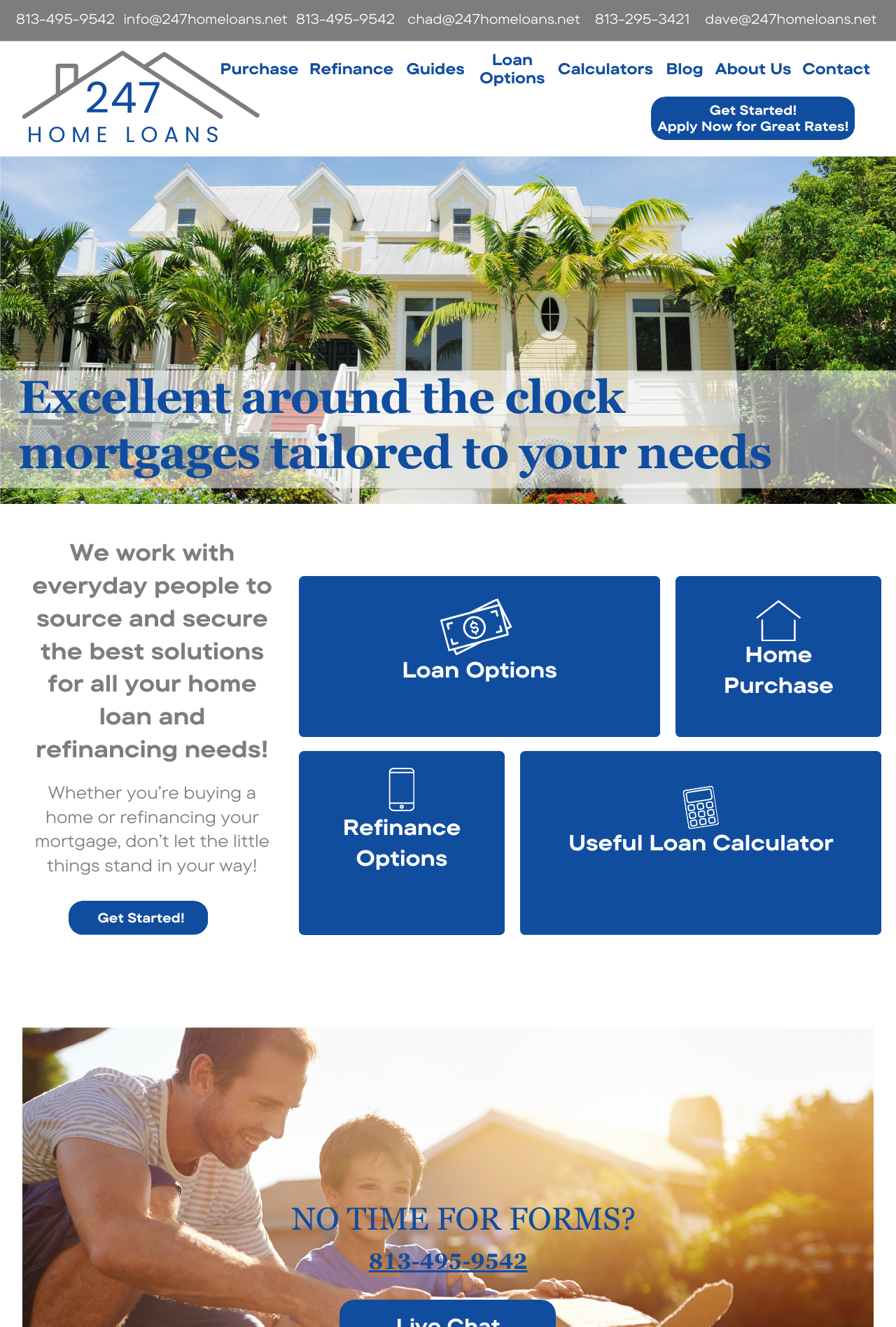Please indicate the bounding box coordinates of the element's region to be clicked to achieve the instruction: "Click the 'Refinance' link". Provide the coordinates as four float numbers between 0 and 1, i.e., [left, top, right, bottom].

[0.345, 0.044, 0.439, 0.059]